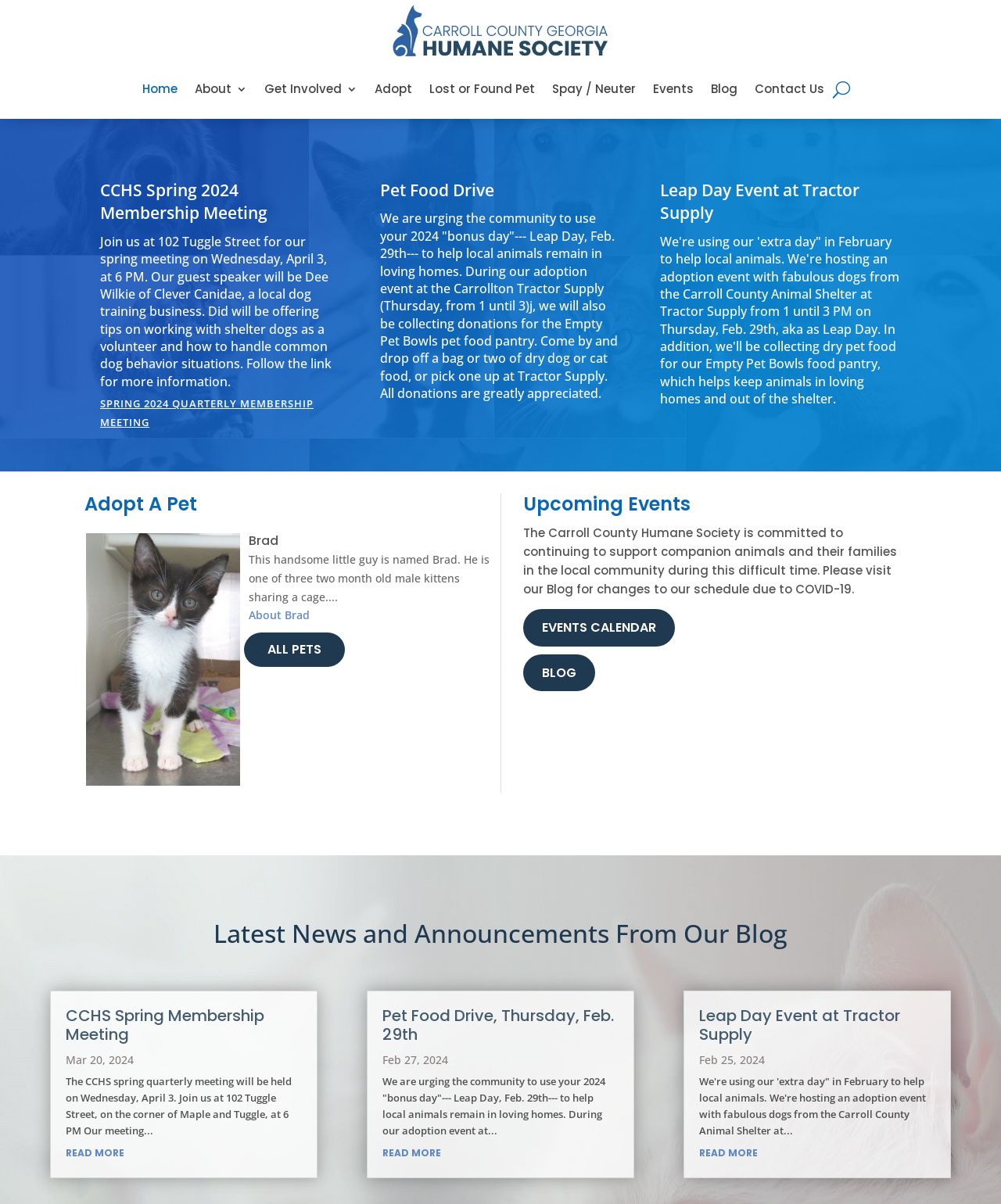Identify the bounding box coordinates of the clickable region to carry out the given instruction: "Read the latest news and announcements".

[0.066, 0.836, 0.301, 0.873]